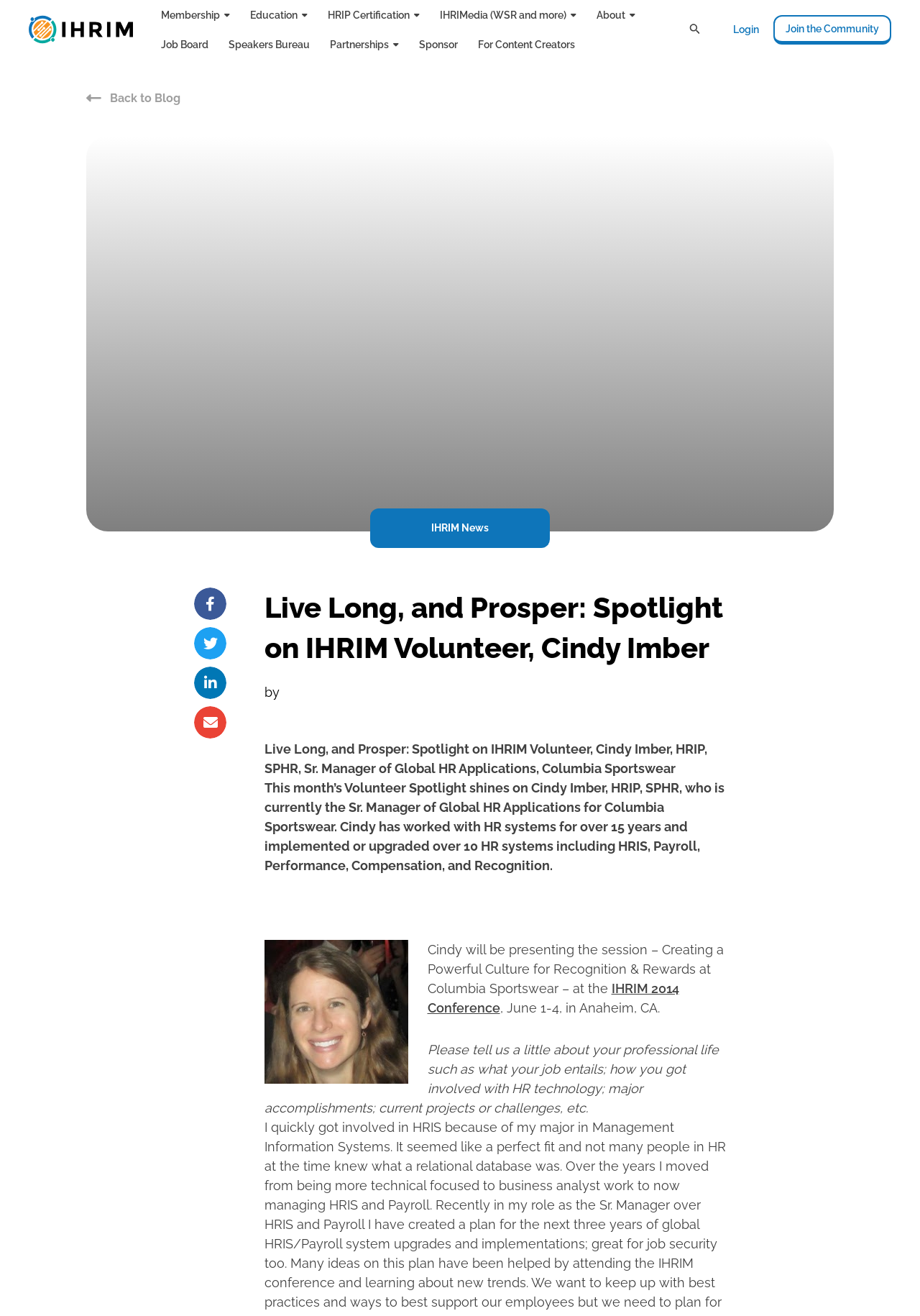Pinpoint the bounding box coordinates of the clickable area necessary to execute the following instruction: "Toggle the Membership menu". The coordinates should be given as four float numbers between 0 and 1, namely [left, top, right, bottom].

[0.239, 0.0, 0.25, 0.022]